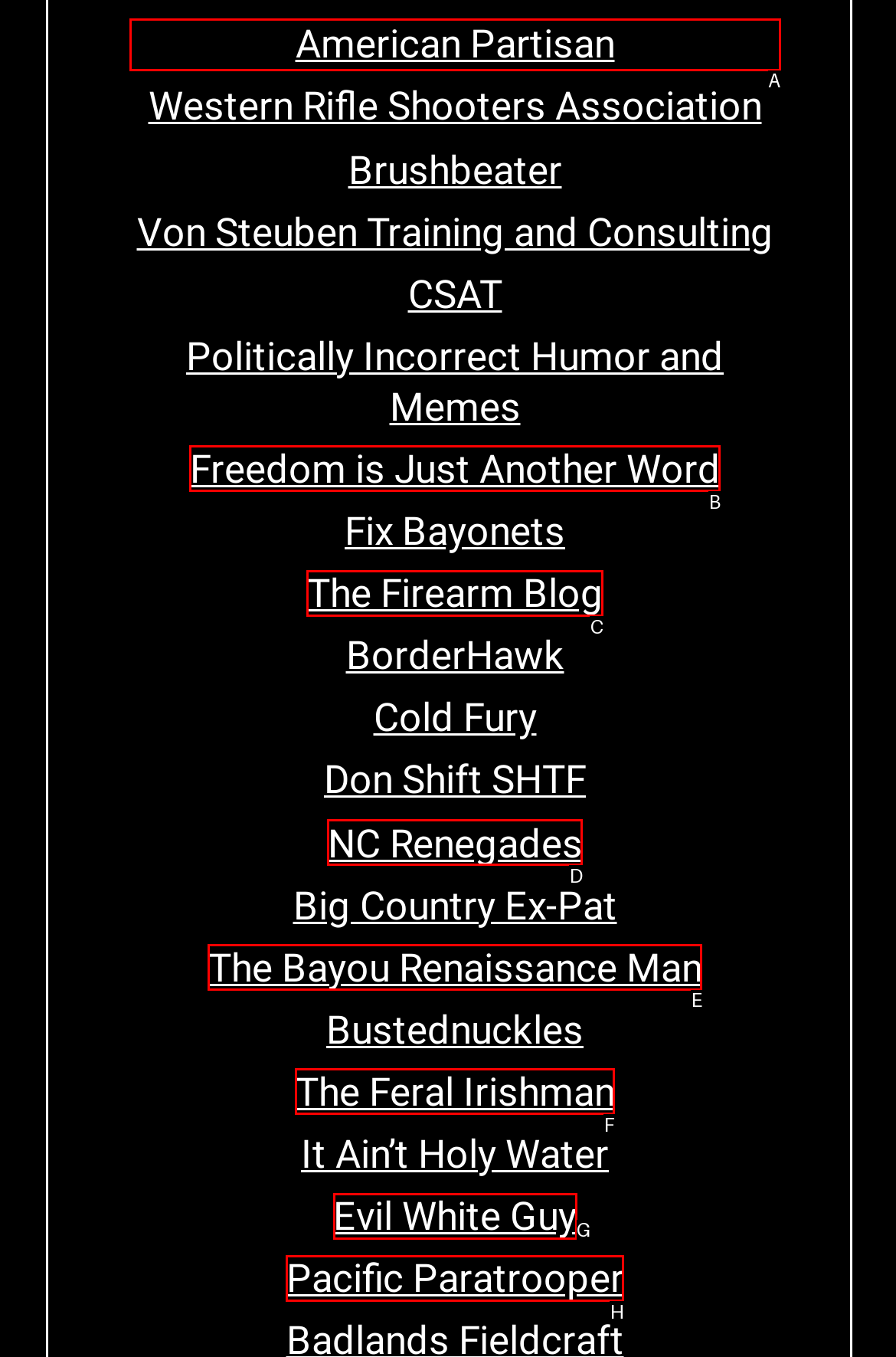Find the appropriate UI element to complete the task: visit American Partisan. Indicate your choice by providing the letter of the element.

A